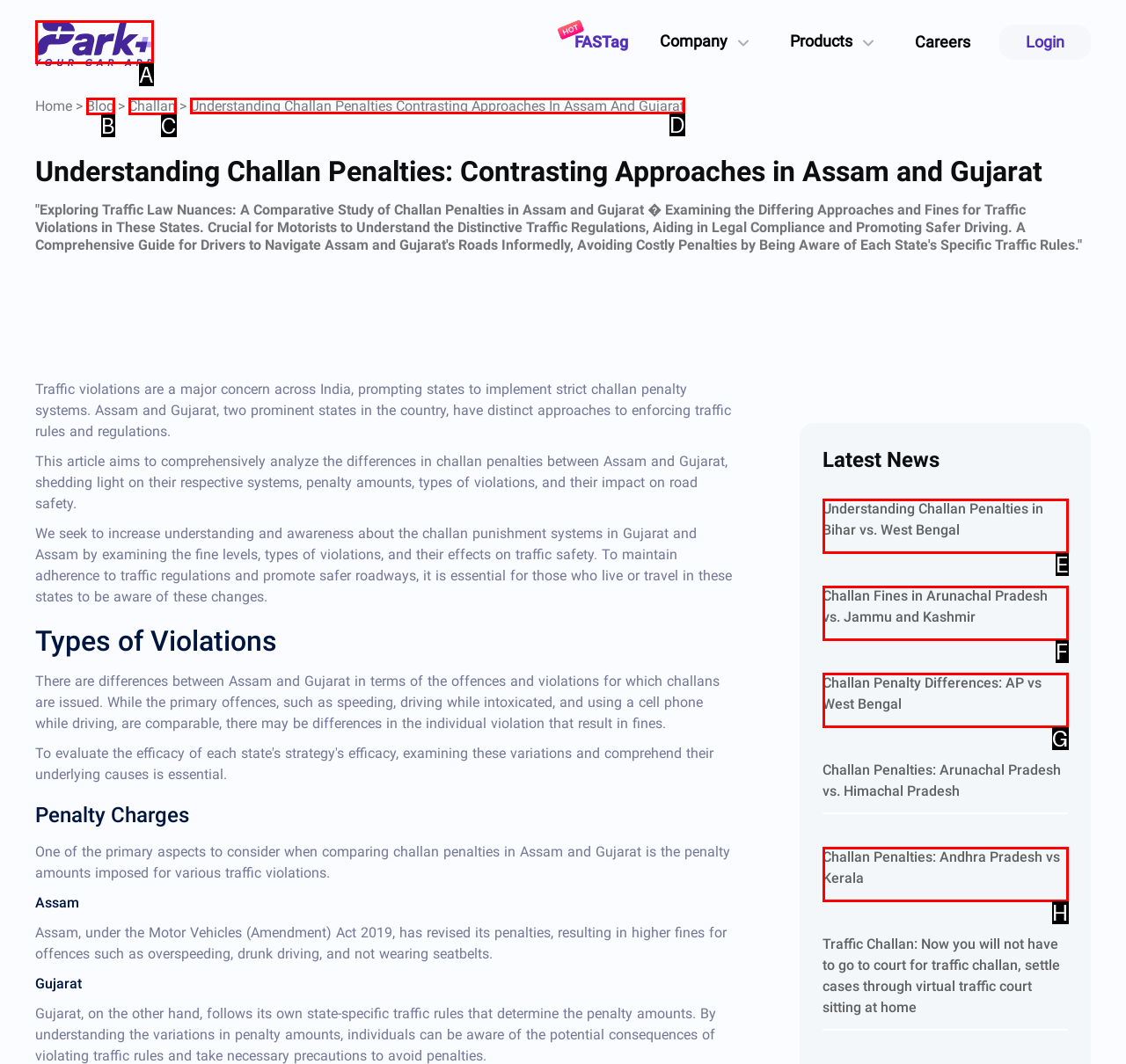Specify the letter of the UI element that should be clicked to achieve the following: Read the article about 'Understanding Challan Penalties Contrasting Approaches In Assam And Gujarat'
Provide the corresponding letter from the choices given.

D